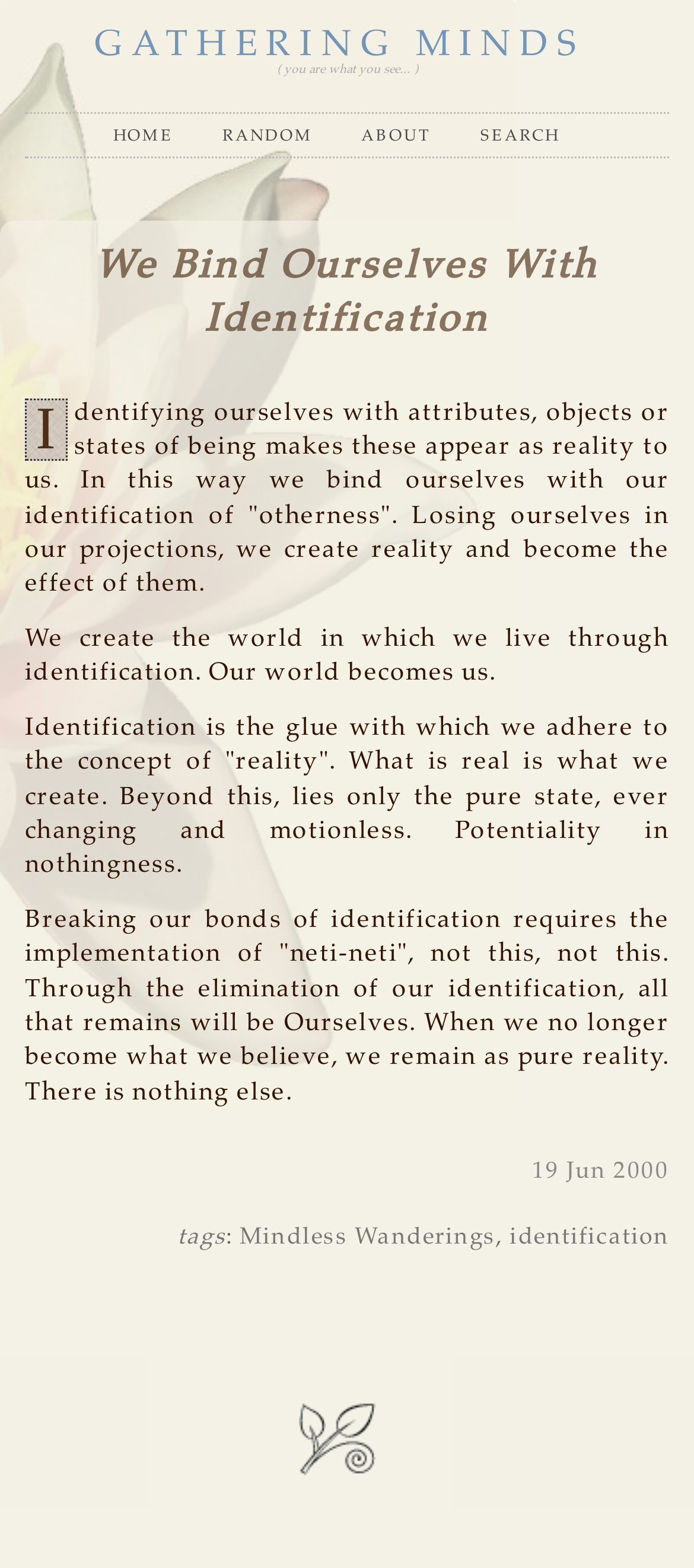Determine the primary headline of the webpage.

We Bind Ourselves With Identification